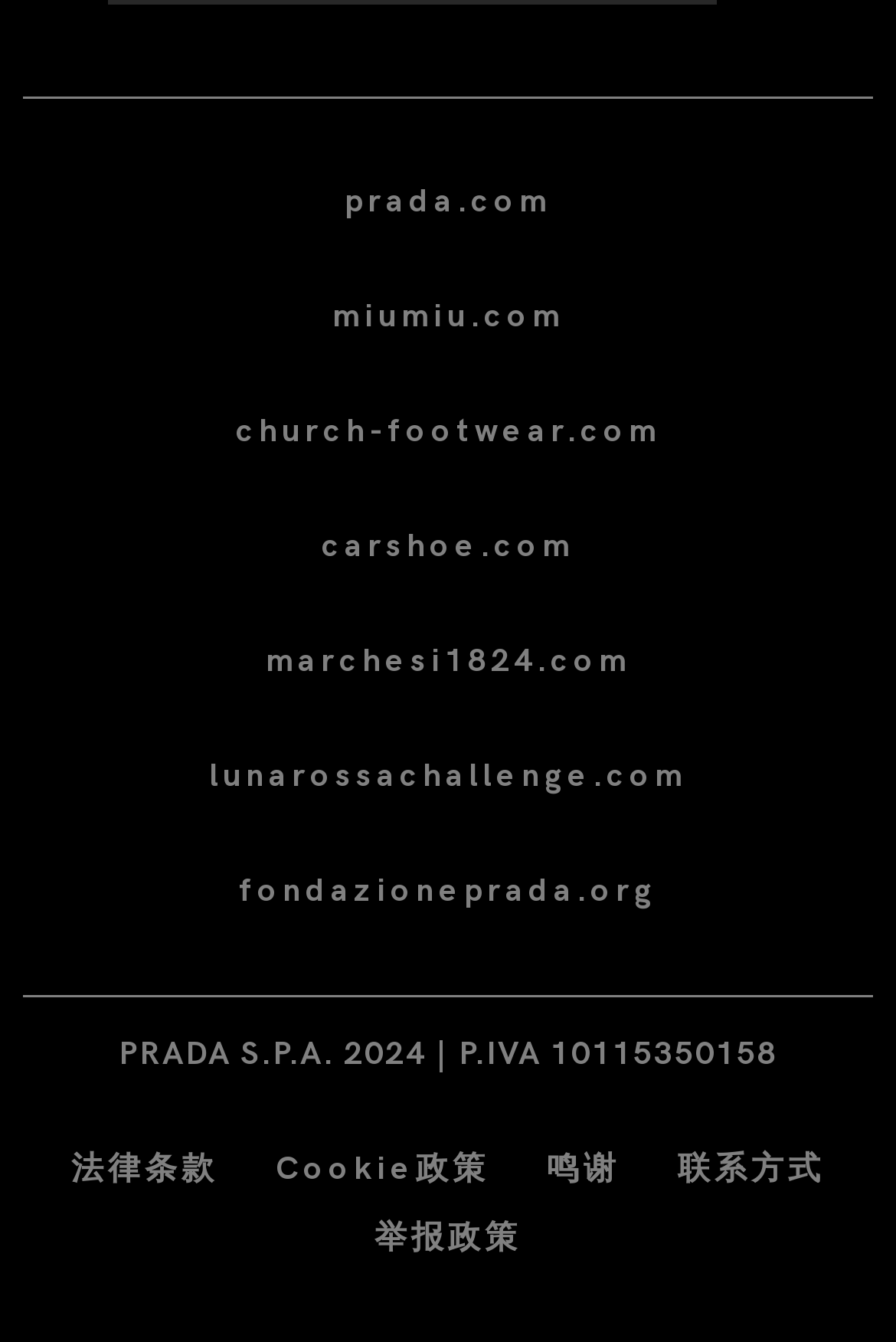Please determine the bounding box coordinates of the element's region to click in order to carry out the following instruction: "read legal terms". The coordinates should be four float numbers between 0 and 1, i.e., [left, top, right, bottom].

[0.079, 0.856, 0.244, 0.885]